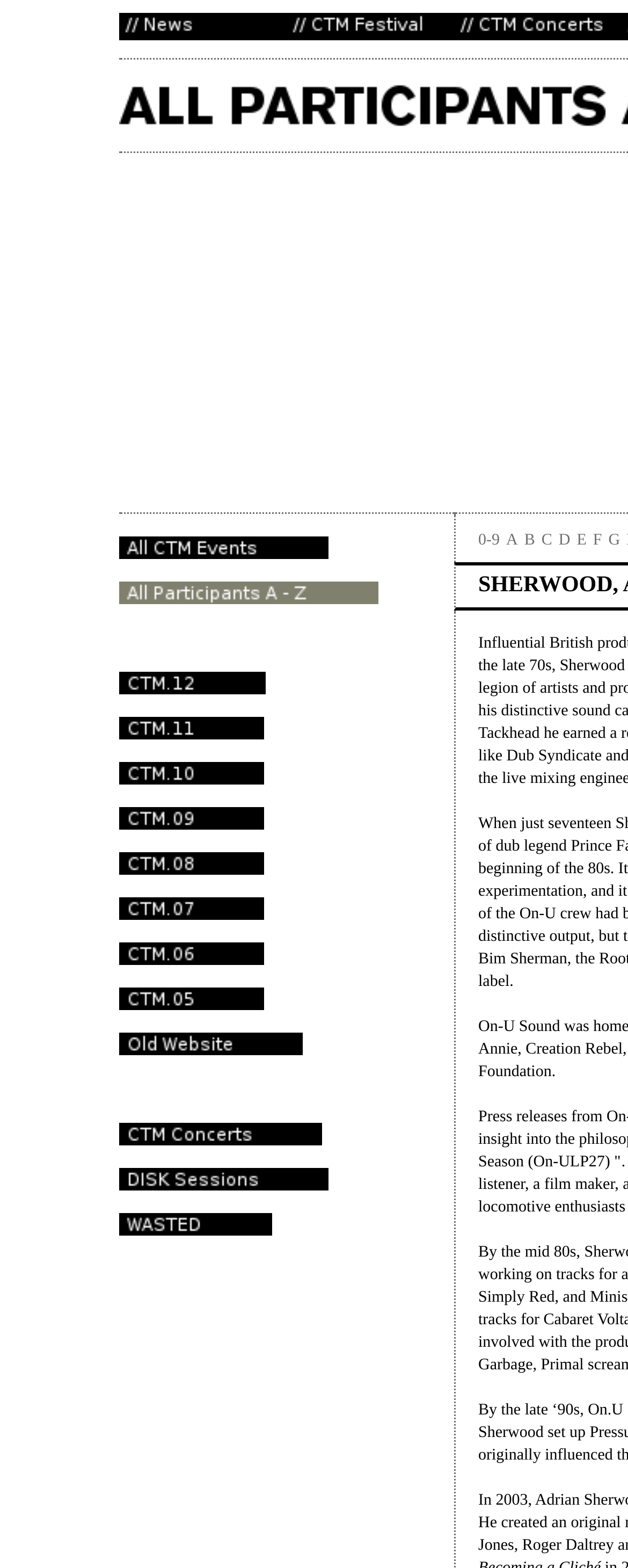Identify the bounding box coordinates necessary to click and complete the given instruction: "Click on News".

[0.19, 0.014, 0.456, 0.026]